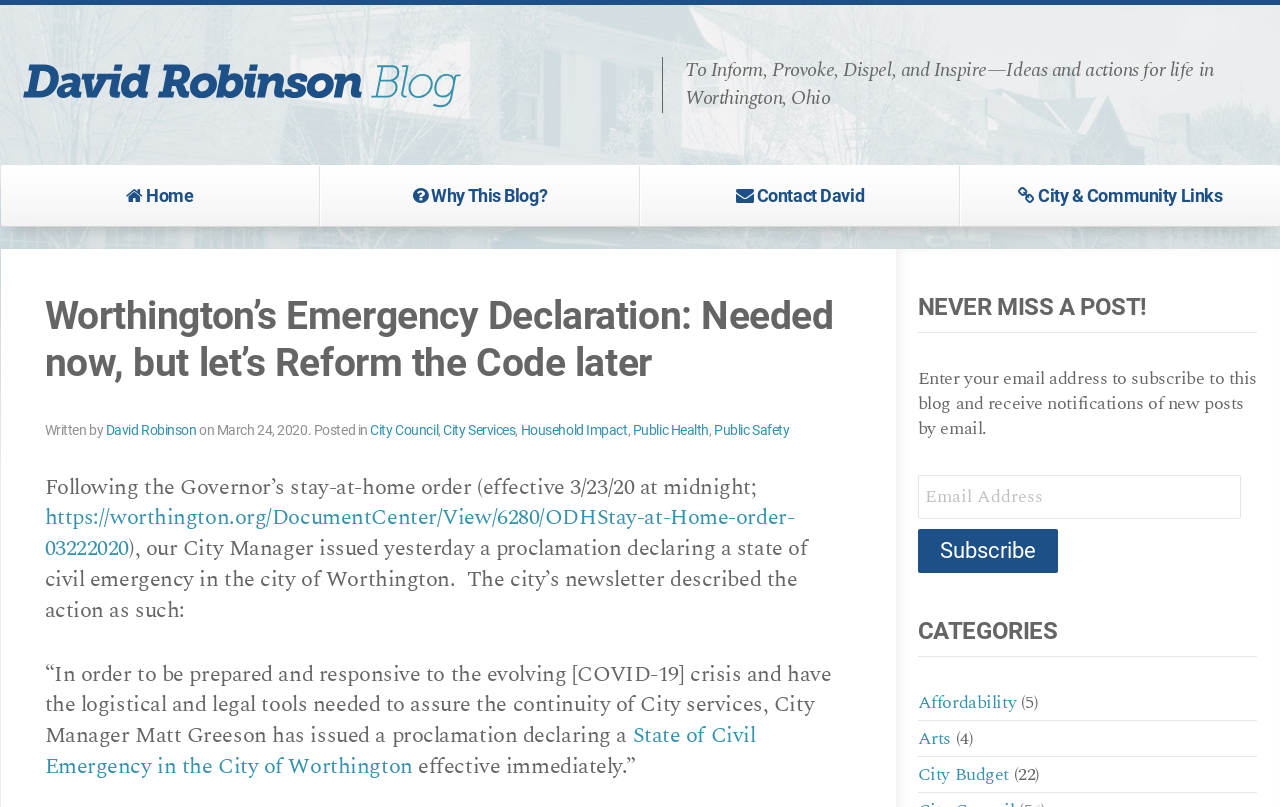Specify the bounding box coordinates of the area to click in order to execute this command: 'Enter email address to subscribe'. The coordinates should consist of four float numbers ranging from 0 to 1, and should be formatted as [left, top, right, bottom].

[0.717, 0.588, 0.969, 0.643]